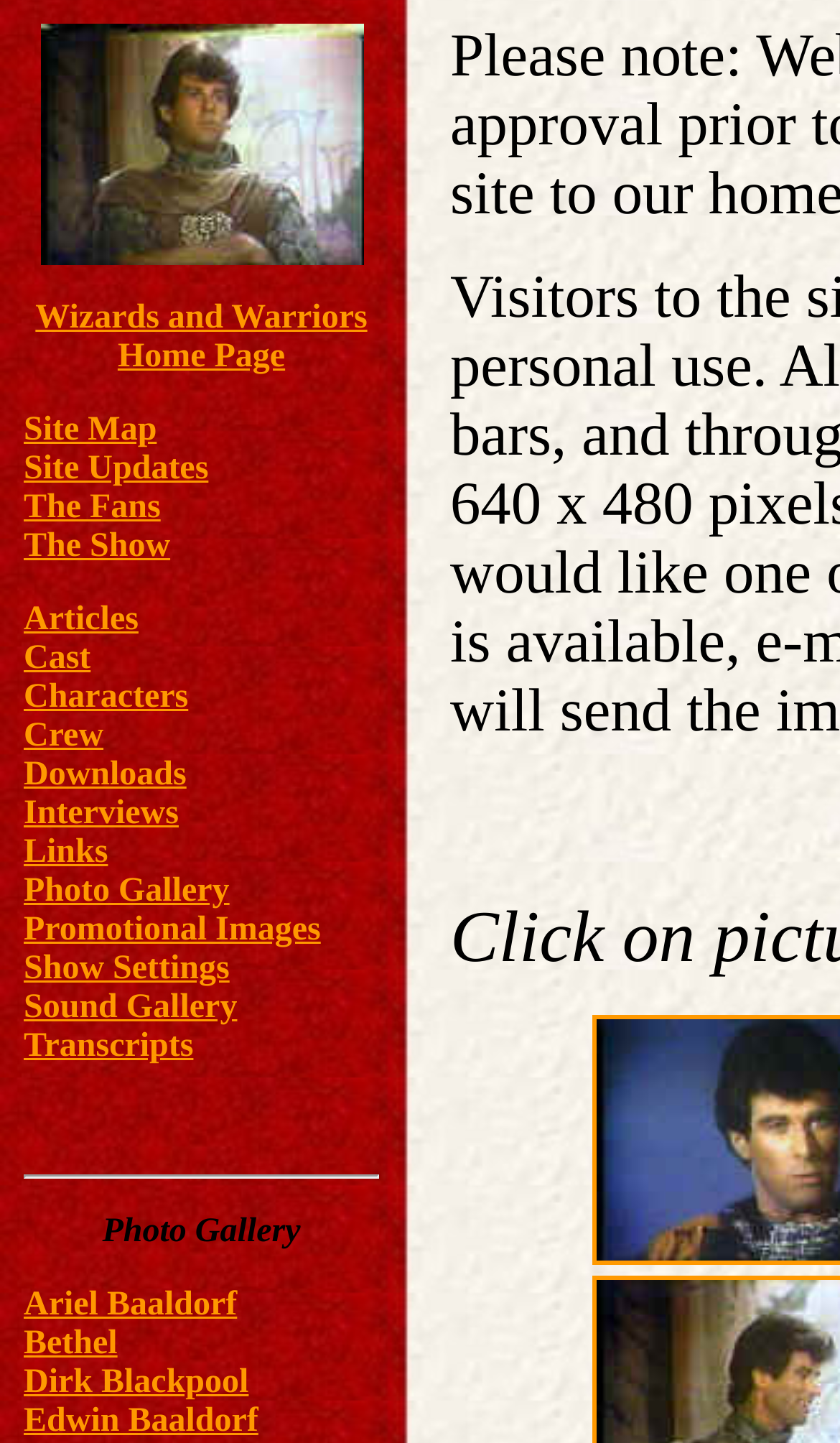What is the name of the first character in the Photo Gallery?
Look at the screenshot and respond with one word or a short phrase.

Ariel Baaldorf